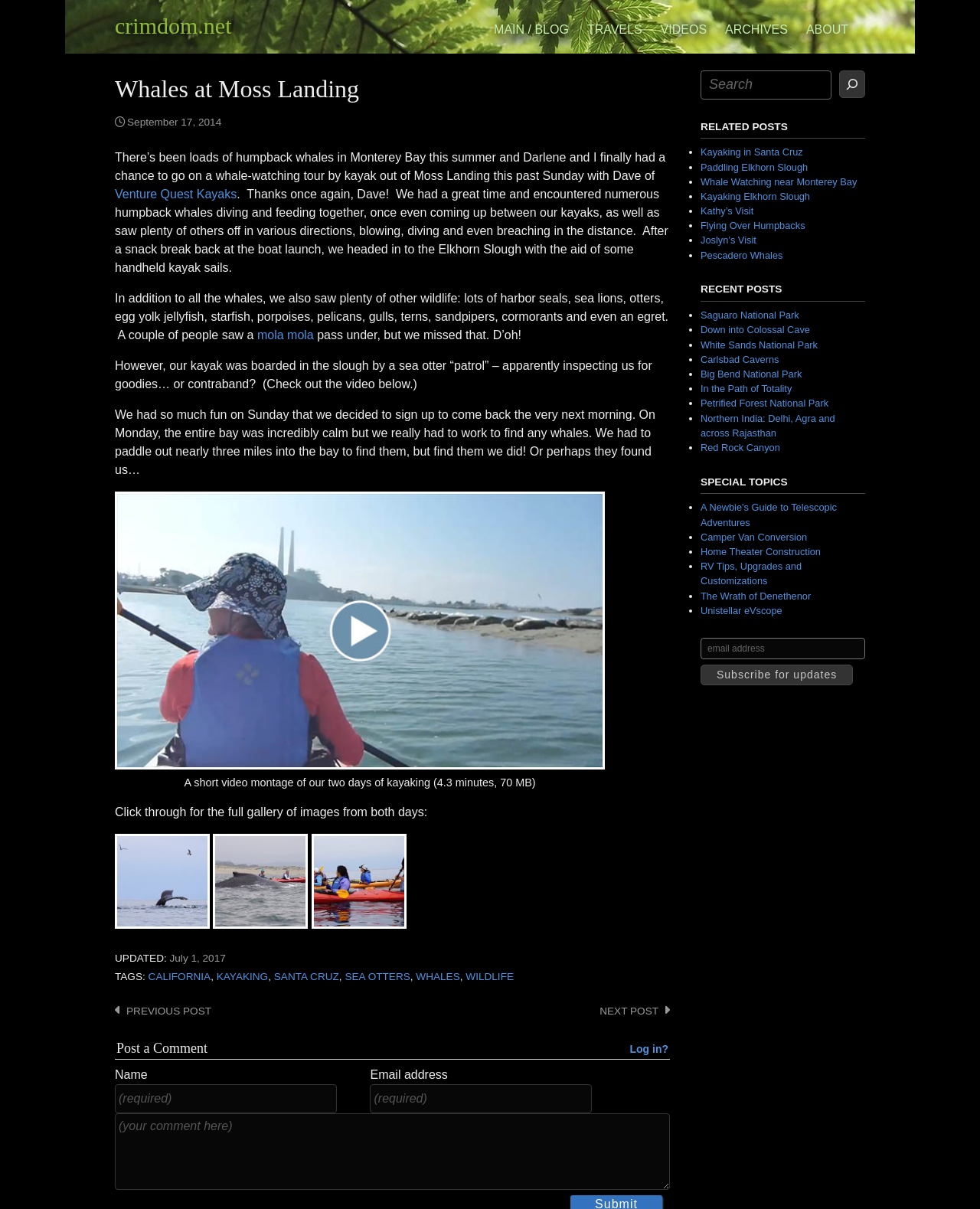What type of wildlife did the author see during the tour?
Based on the image, answer the question in a detailed manner.

The author saw various marine animals during the tour, including humpback whales, harbor seals, sea lions, otters, egg yolk jellyfish, starfish, porpoises, pelicans, gulls, terns, sandpipers, cormorants, and an egret, as mentioned in the article content.